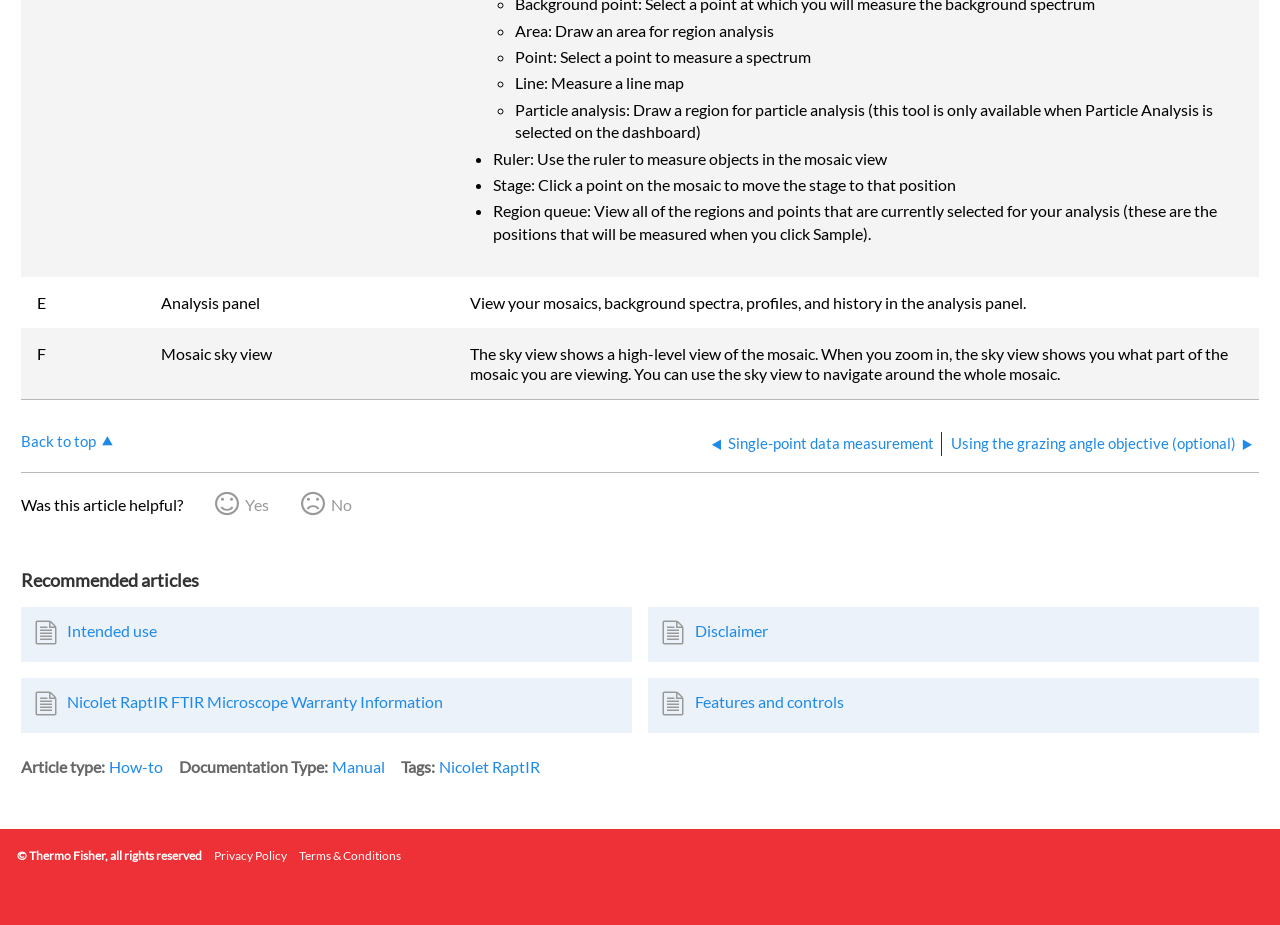Identify the bounding box coordinates of the specific part of the webpage to click to complete this instruction: "Click a point on the mosaic to move the stage to that position".

[0.385, 0.189, 0.747, 0.21]